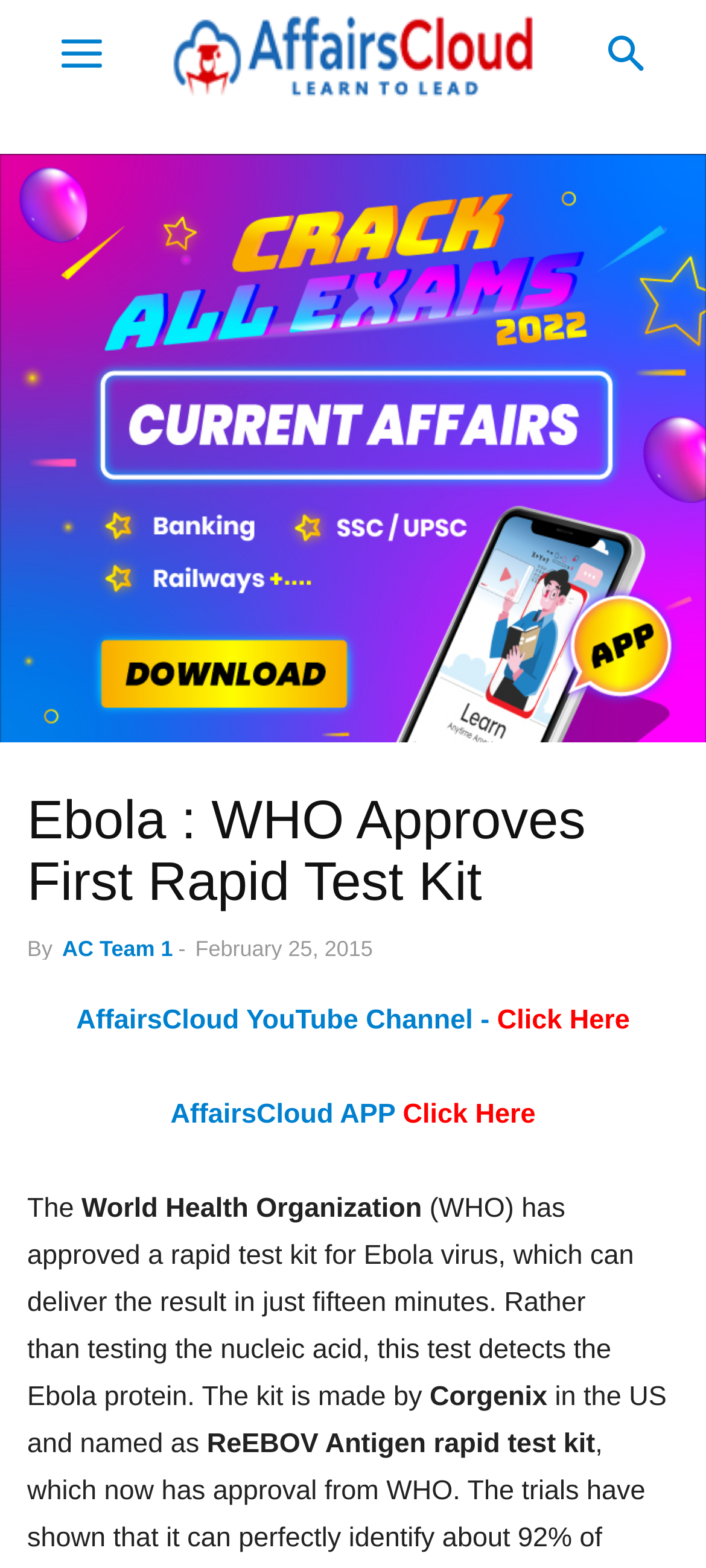Please identify the webpage's heading and generate its text content.

Ebola : WHO Approves First Rapid Test Kit